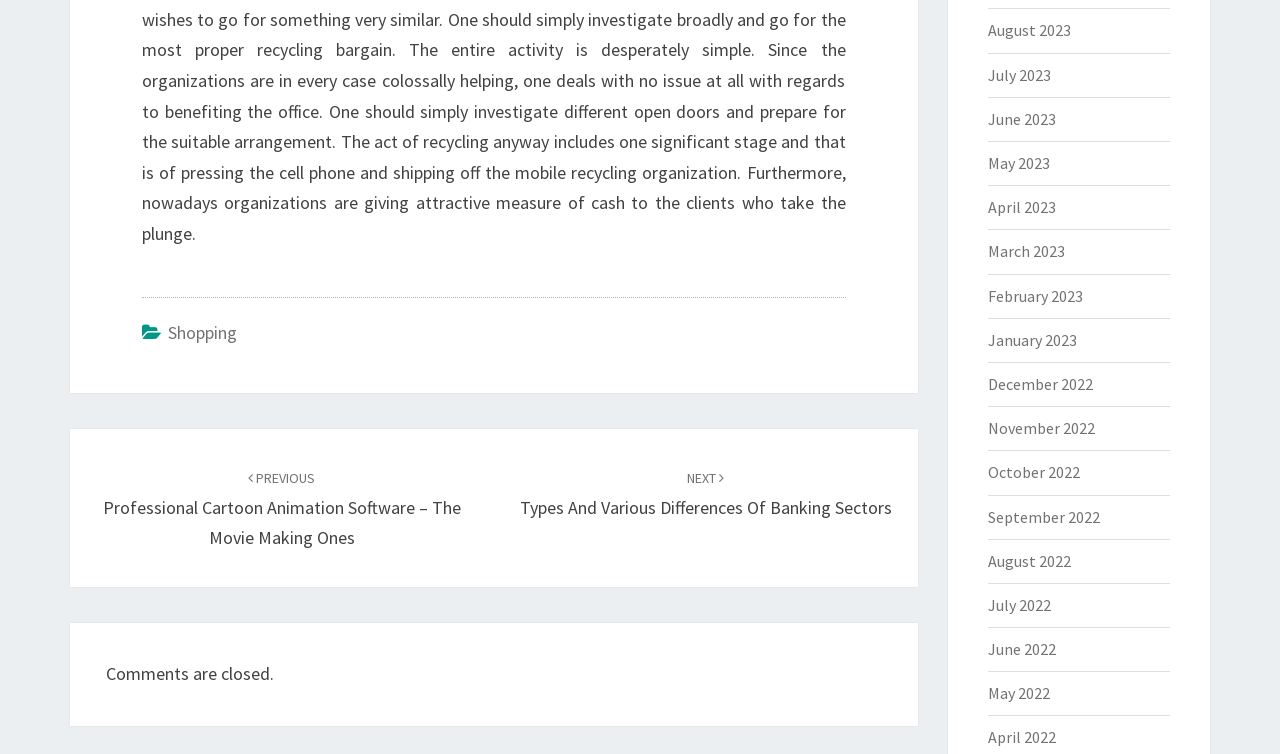What is the orientation of the separator in the footer section?
Use the information from the image to give a detailed answer to the question.

The separator in the footer section has an orientation of horizontal, which means it is a horizontal line separating the footer content.